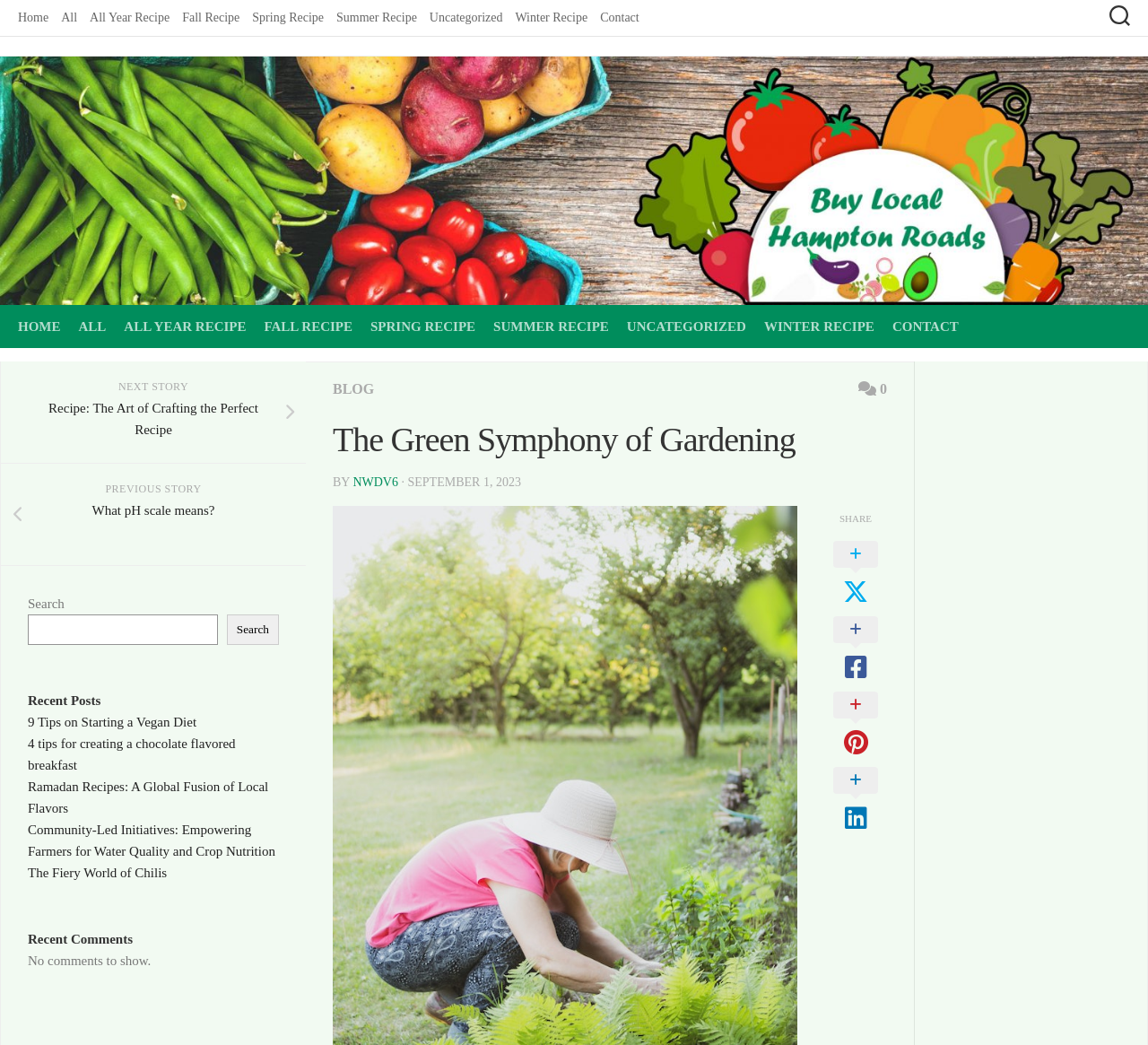Identify the bounding box coordinates of the region that should be clicked to execute the following instruction: "Read the '9 Tips on Starting a Vegan Diet' post".

[0.024, 0.684, 0.171, 0.698]